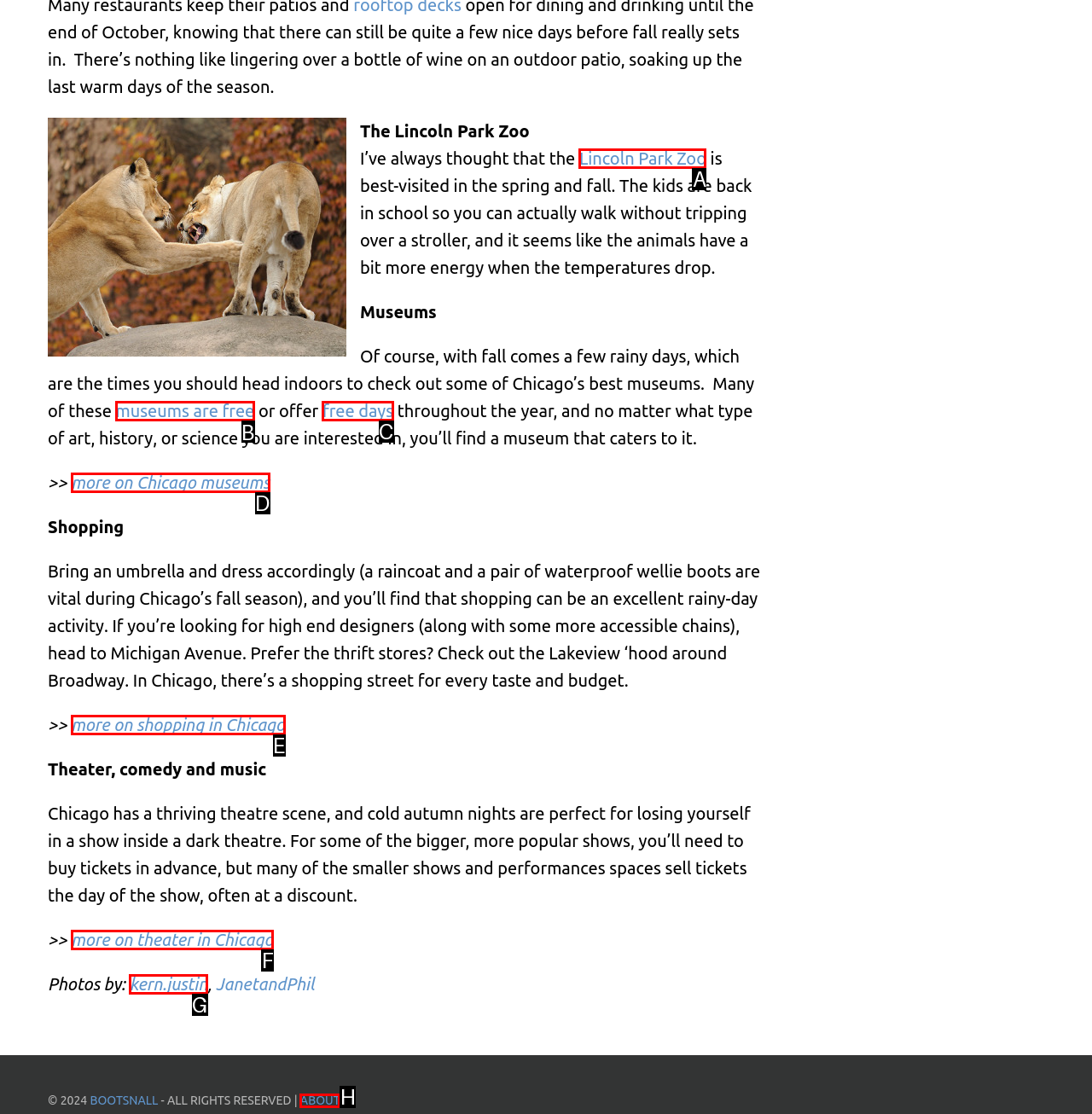For the task: check out museums, tell me the letter of the option you should click. Answer with the letter alone.

B